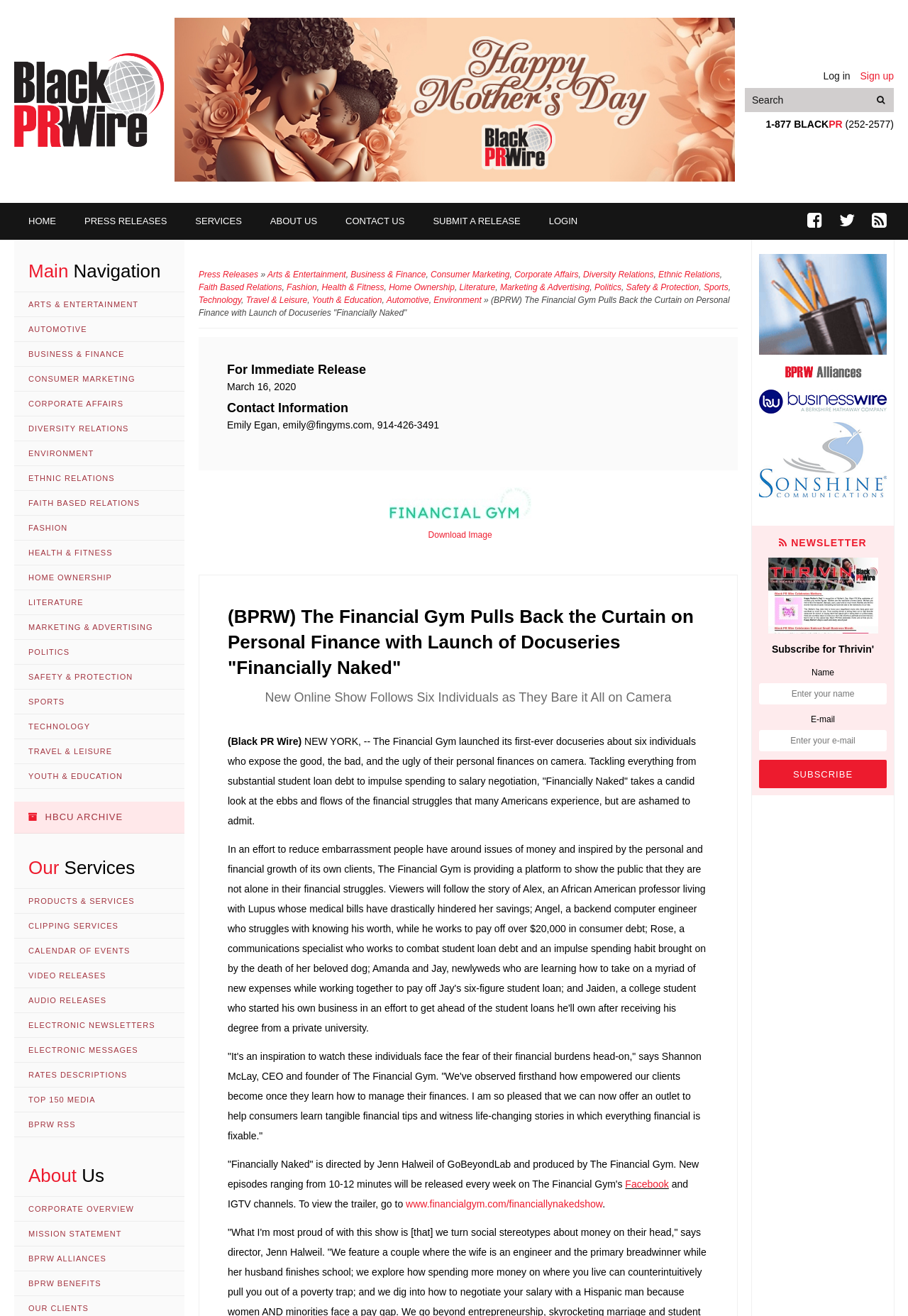Highlight the bounding box coordinates of the region I should click on to meet the following instruction: "search for something".

[0.956, 0.067, 0.984, 0.085]